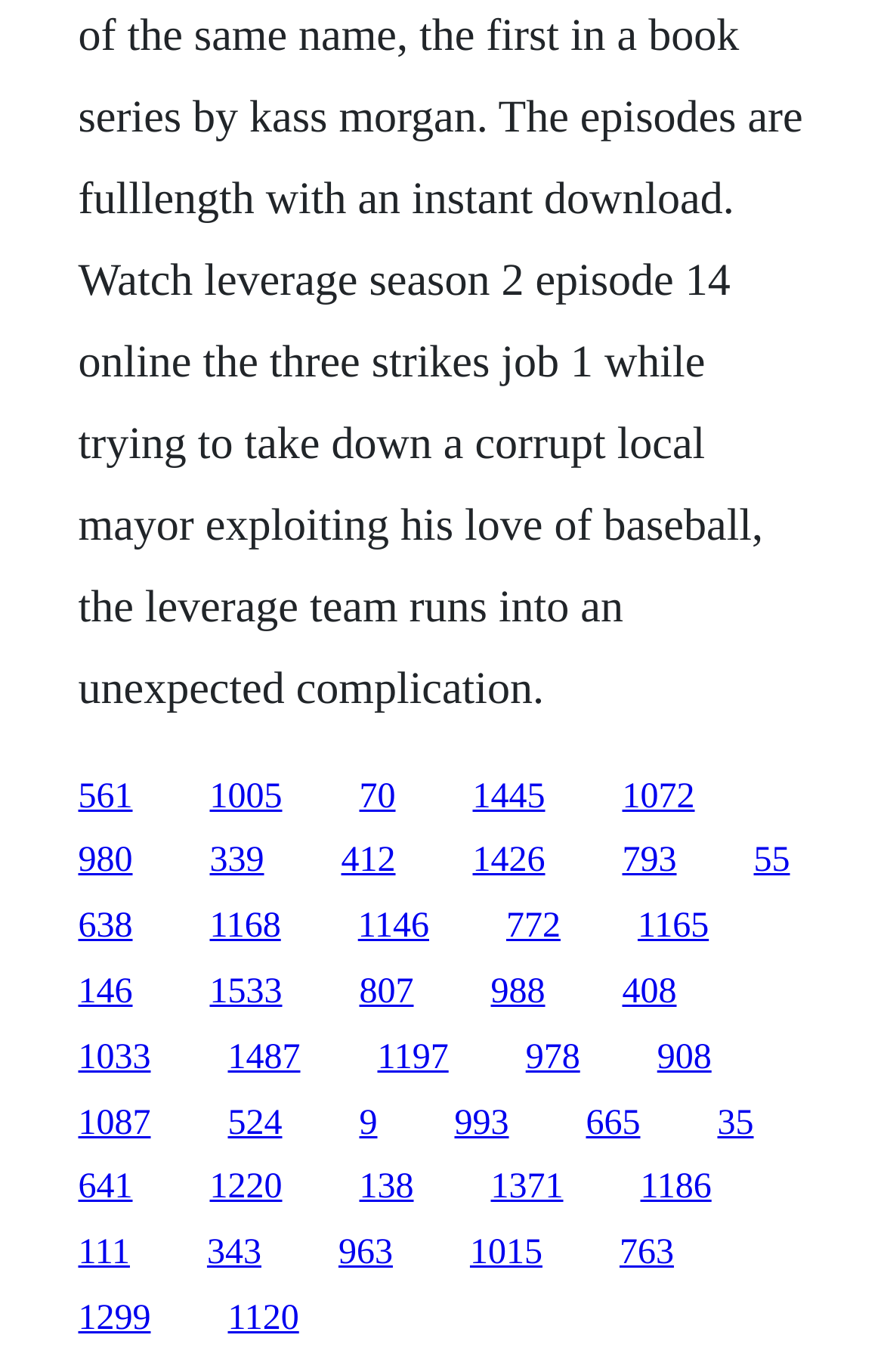Using the information in the image, give a detailed answer to the following question: How many links are in the middle section of the webpage?

By analyzing the y1 and y2 coordinates of the link elements, I identified a middle section of the webpage with 5 links, namely '412', '793', '1146', '807', and '1197'.